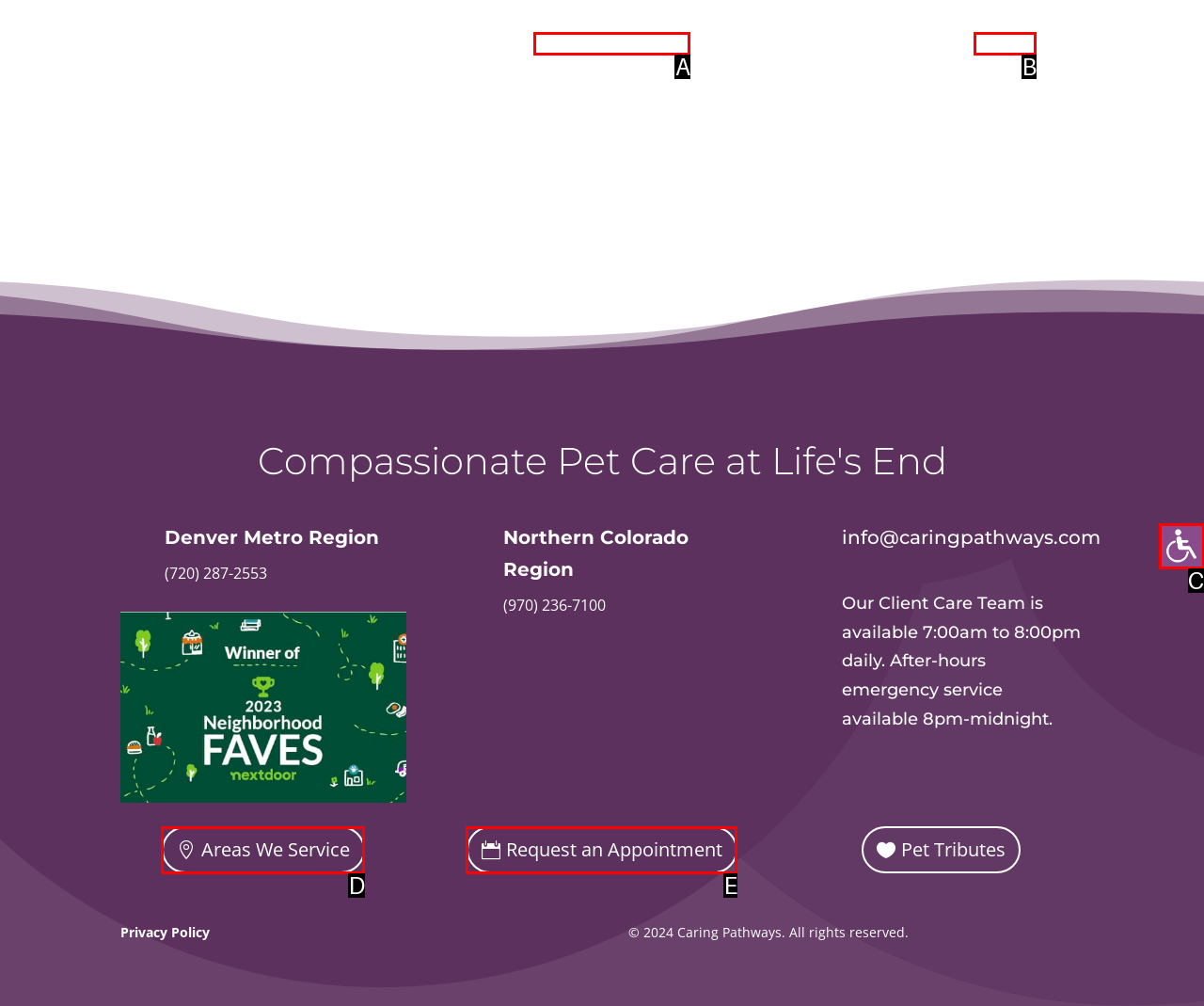Based on the provided element description: ← Florence Marie Morris, identify the best matching HTML element. Respond with the corresponding letter from the options shown.

A